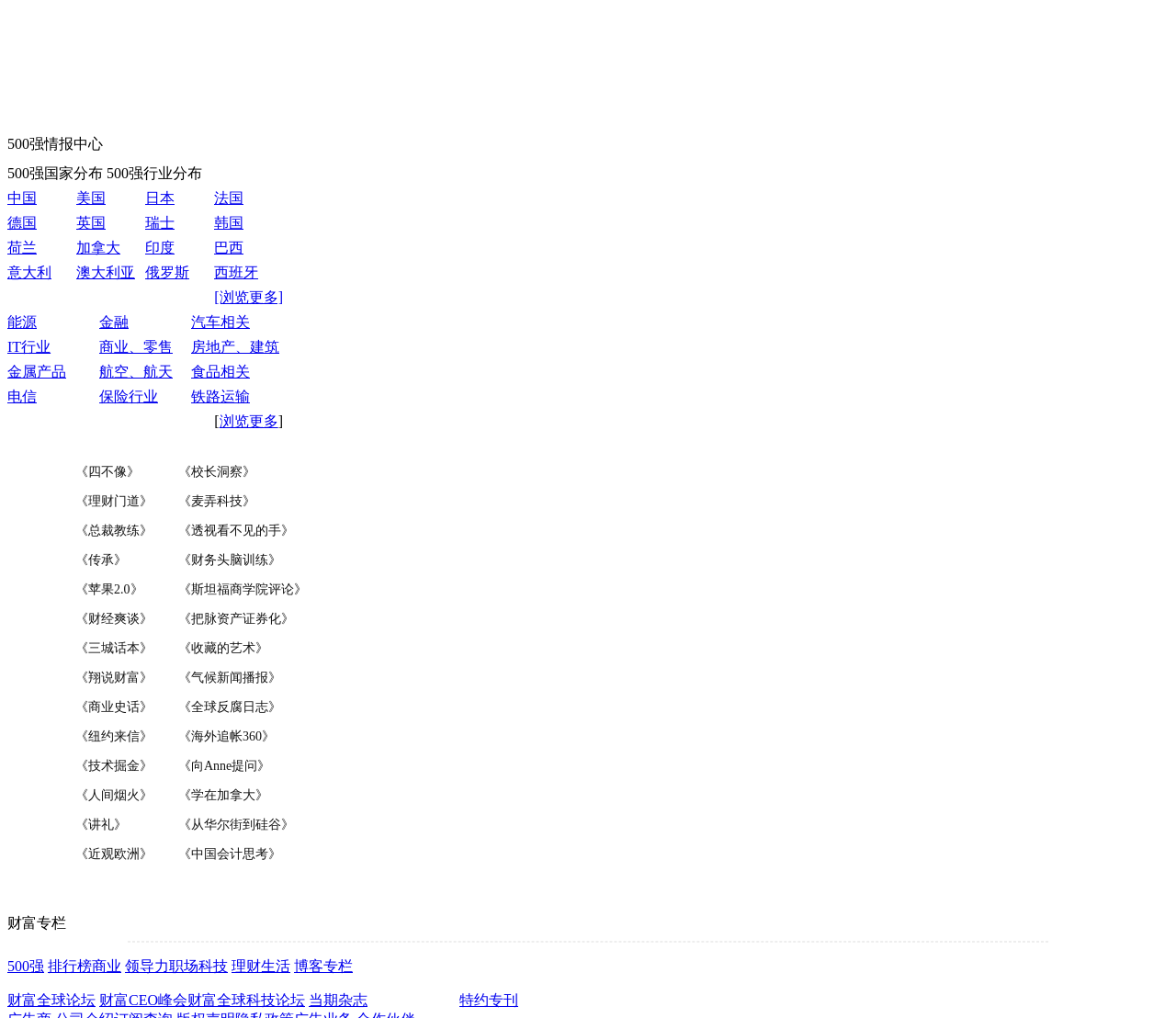Please find the bounding box coordinates of the clickable region needed to complete the following instruction: "Check the ranking of companies in the IT industry". The bounding box coordinates must consist of four float numbers between 0 and 1, i.e., [left, top, right, bottom].

[0.006, 0.333, 0.043, 0.348]